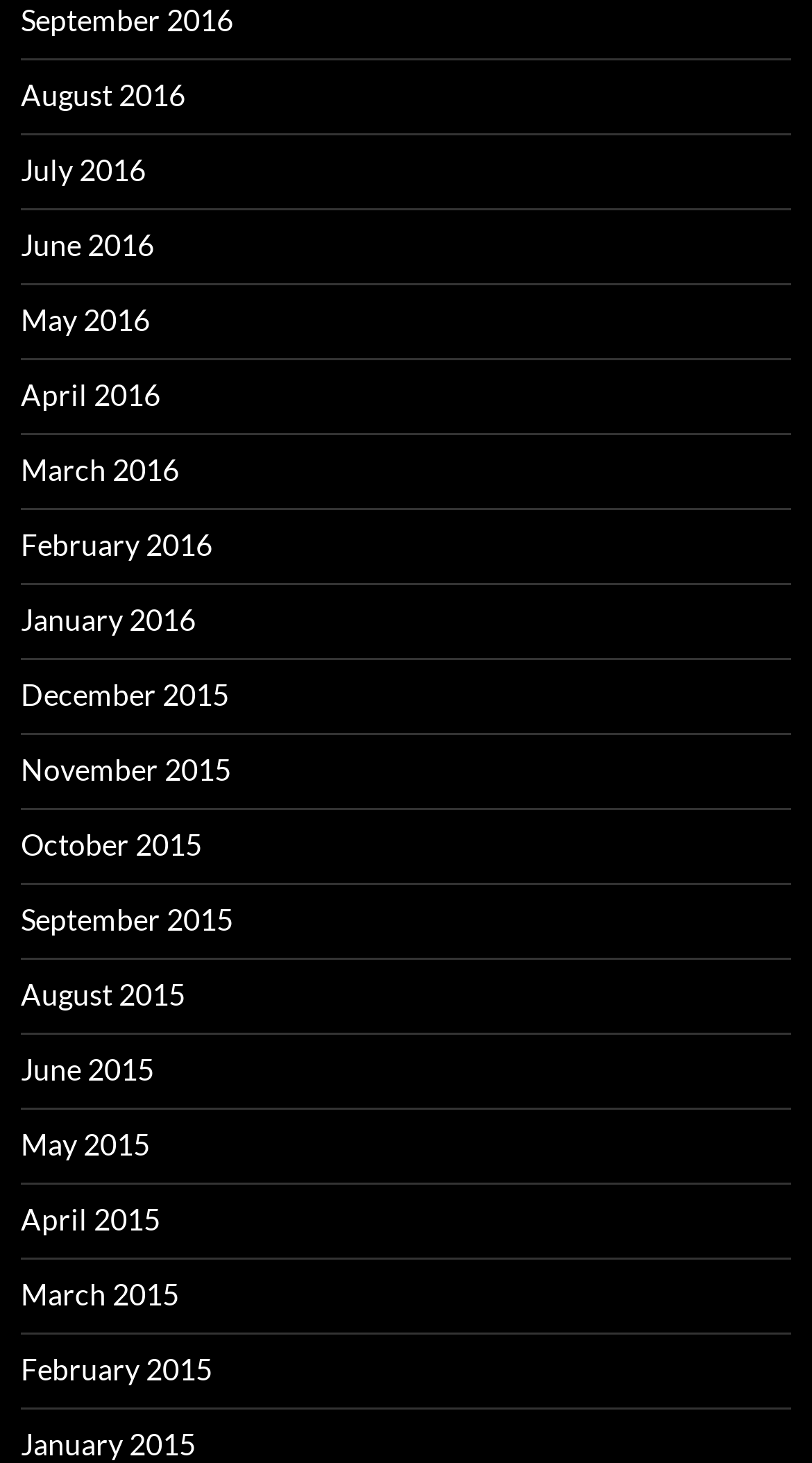Refer to the image and provide an in-depth answer to the question: 
What is the earliest month listed?

By examining the list of links, I found that the earliest month listed is January 2015, which is located at the bottom of the list with a bounding box coordinate of [0.026, 0.975, 0.241, 0.999].